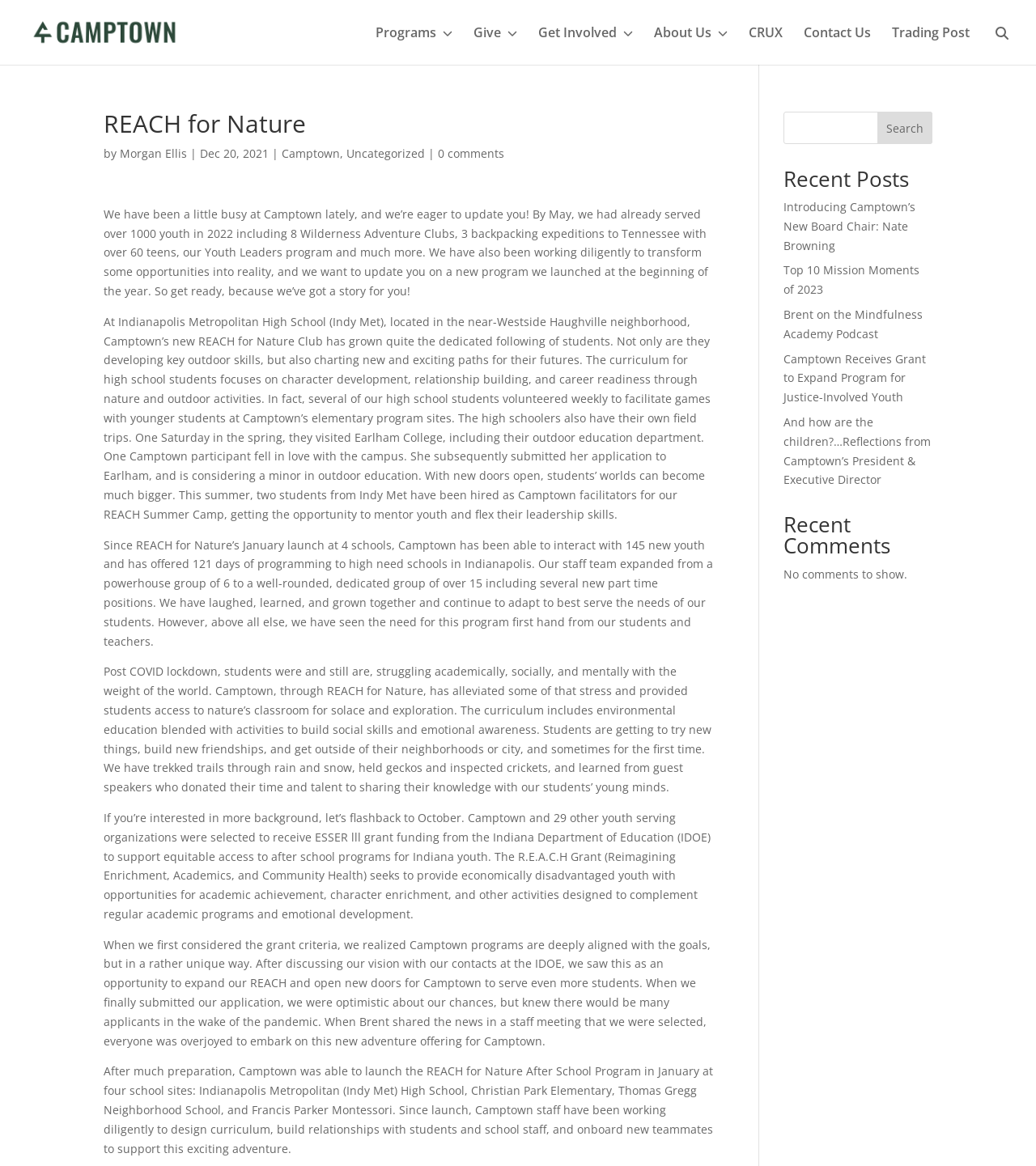Identify and extract the main heading from the webpage.

REACH for Nature